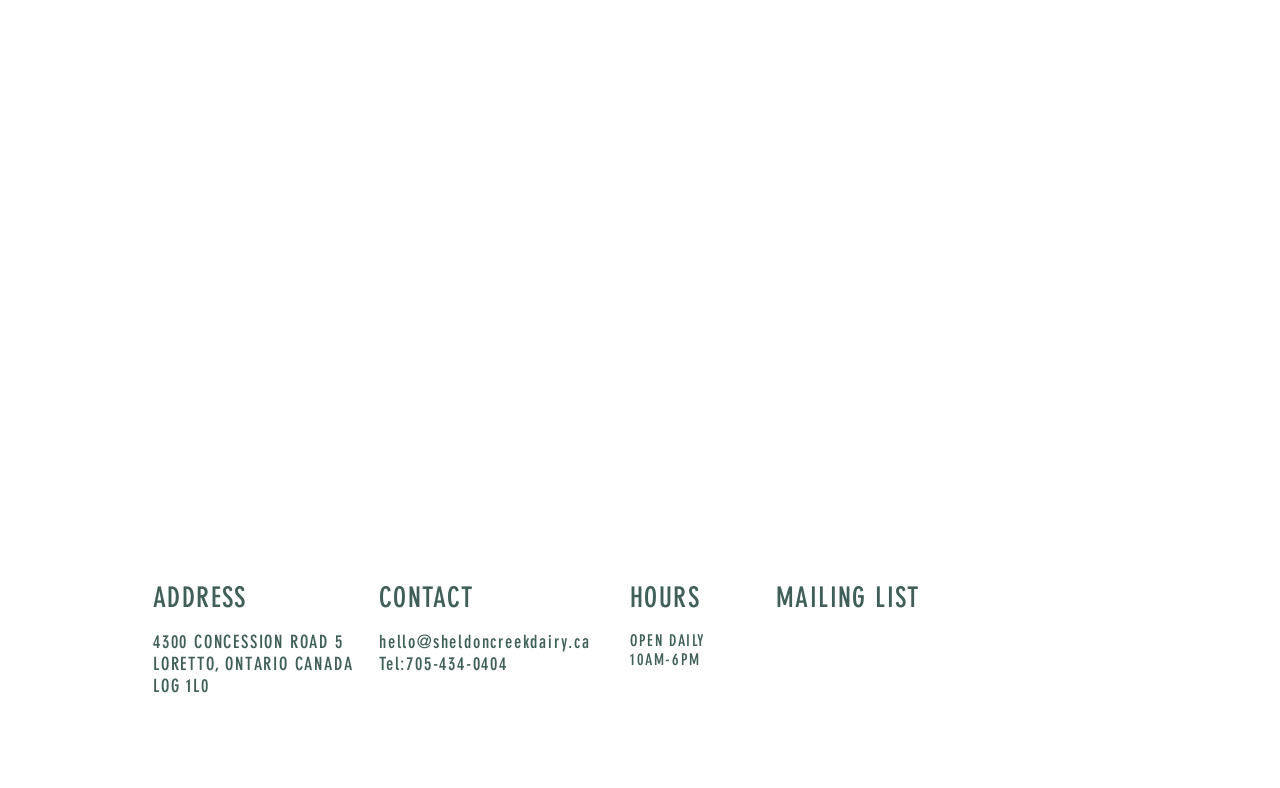Determine the bounding box coordinates of the UI element described by: "aria-label="Instagram"".

[0.765, 0.737, 0.795, 0.787]